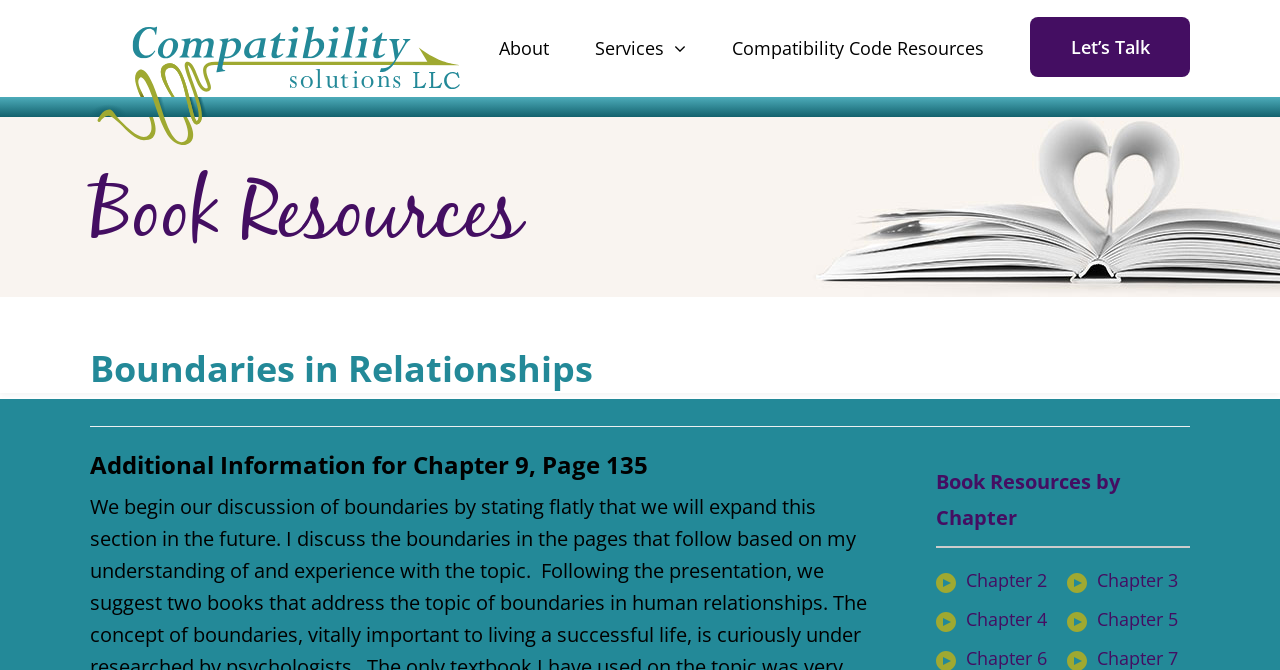Determine the bounding box coordinates for the region that must be clicked to execute the following instruction: "explore Book Resources by Chapter".

[0.731, 0.693, 0.93, 0.8]